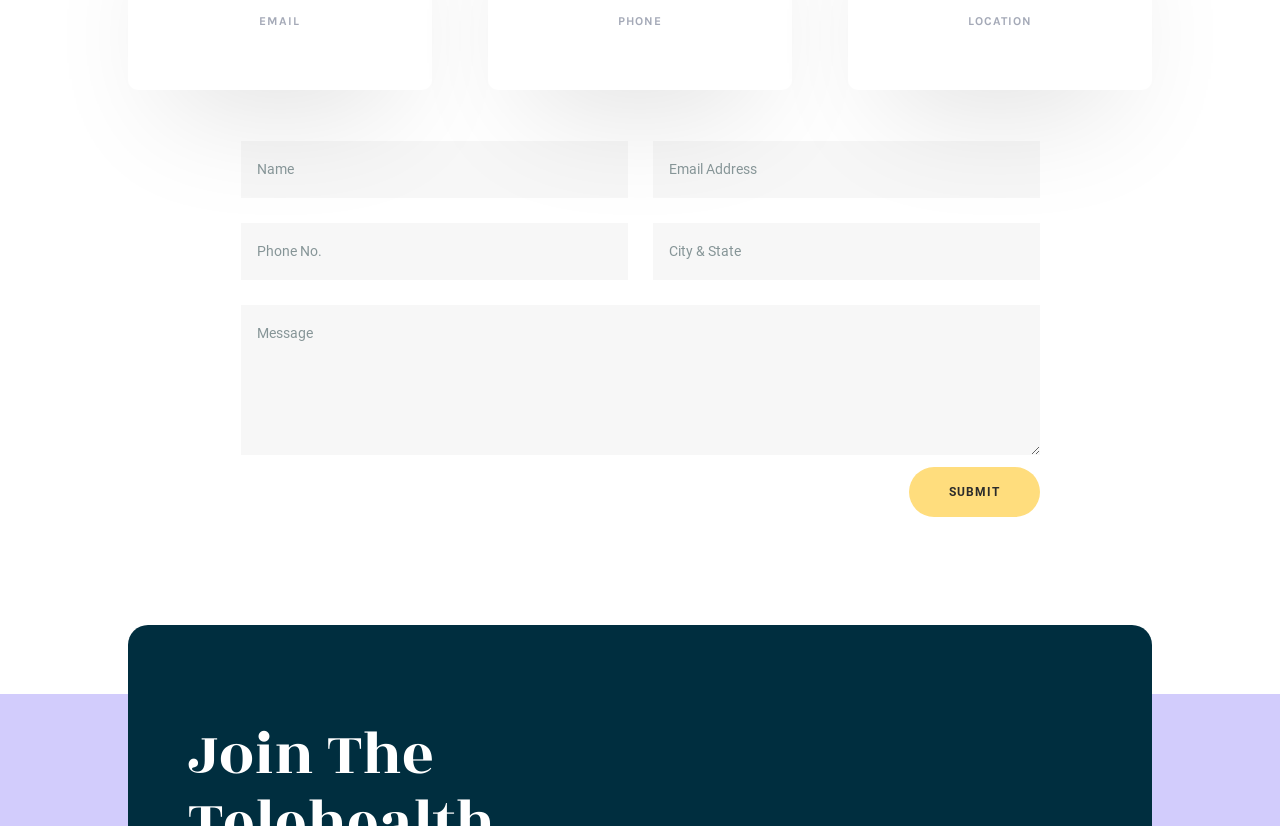How many textboxes are there?
Answer with a single word or phrase, using the screenshot for reference.

5